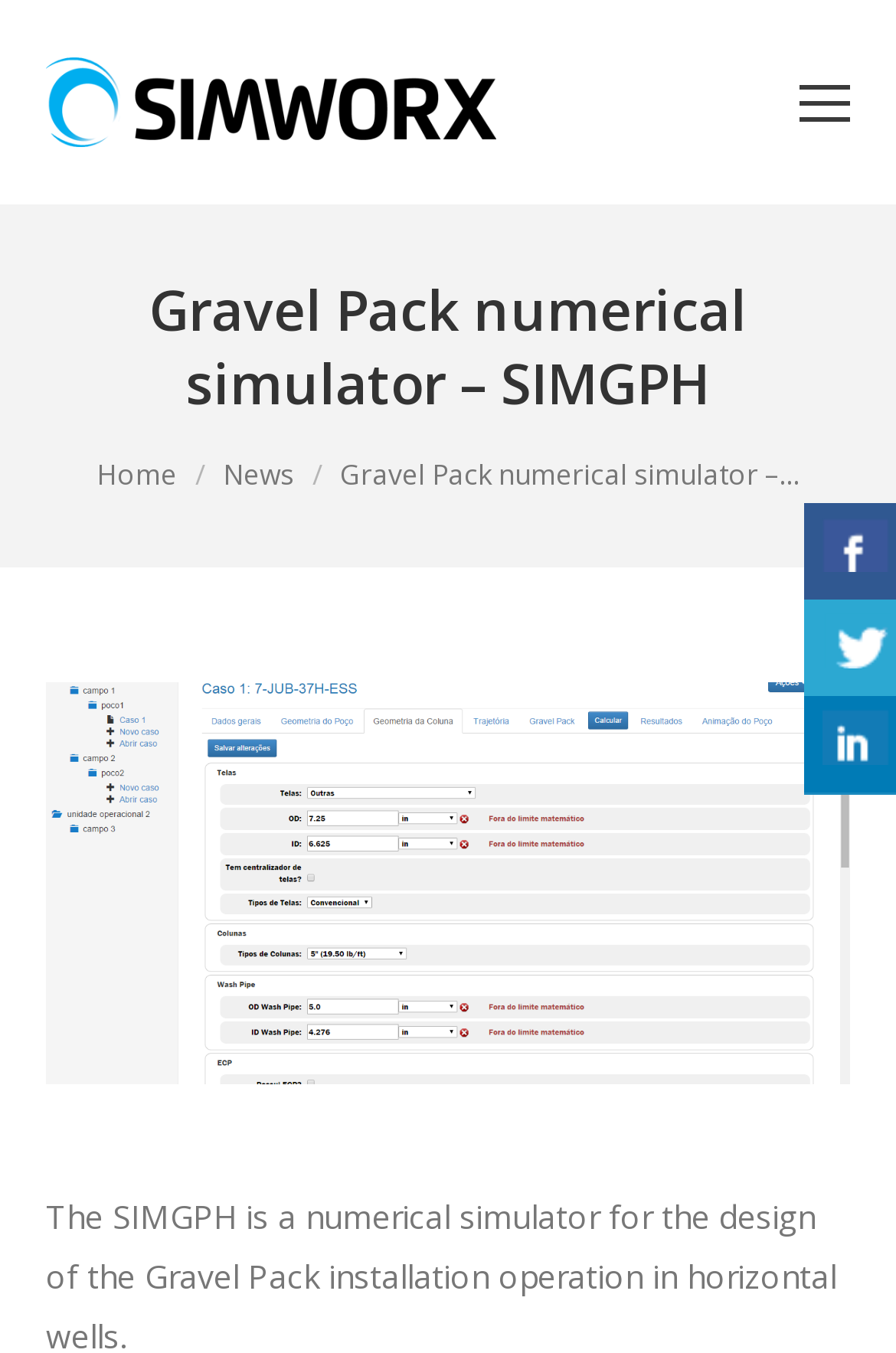Generate a thorough caption that explains the contents of the webpage.

The webpage is about a Gravel Pack numerical simulator called SIMGPH, provided by Simworx. At the top right corner, there is a search bar and a link. On the top left corner, there is a logo of Simworx, which is an image accompanied by a link with the same name. 

Below the logo, there is a table layout that occupies most of the page. The table has a heading that spans the entire width, stating the title of the simulator. Under the heading, there is a "You are here:" label, followed by a breadcrumb navigation with links to "Home" and "News". 

To the right of the breadcrumb navigation, there is a brief description of the Gravel Pack numerical simulator. Below this description, there is a large image that takes up most of the page's width, showcasing the simulator as a web application.